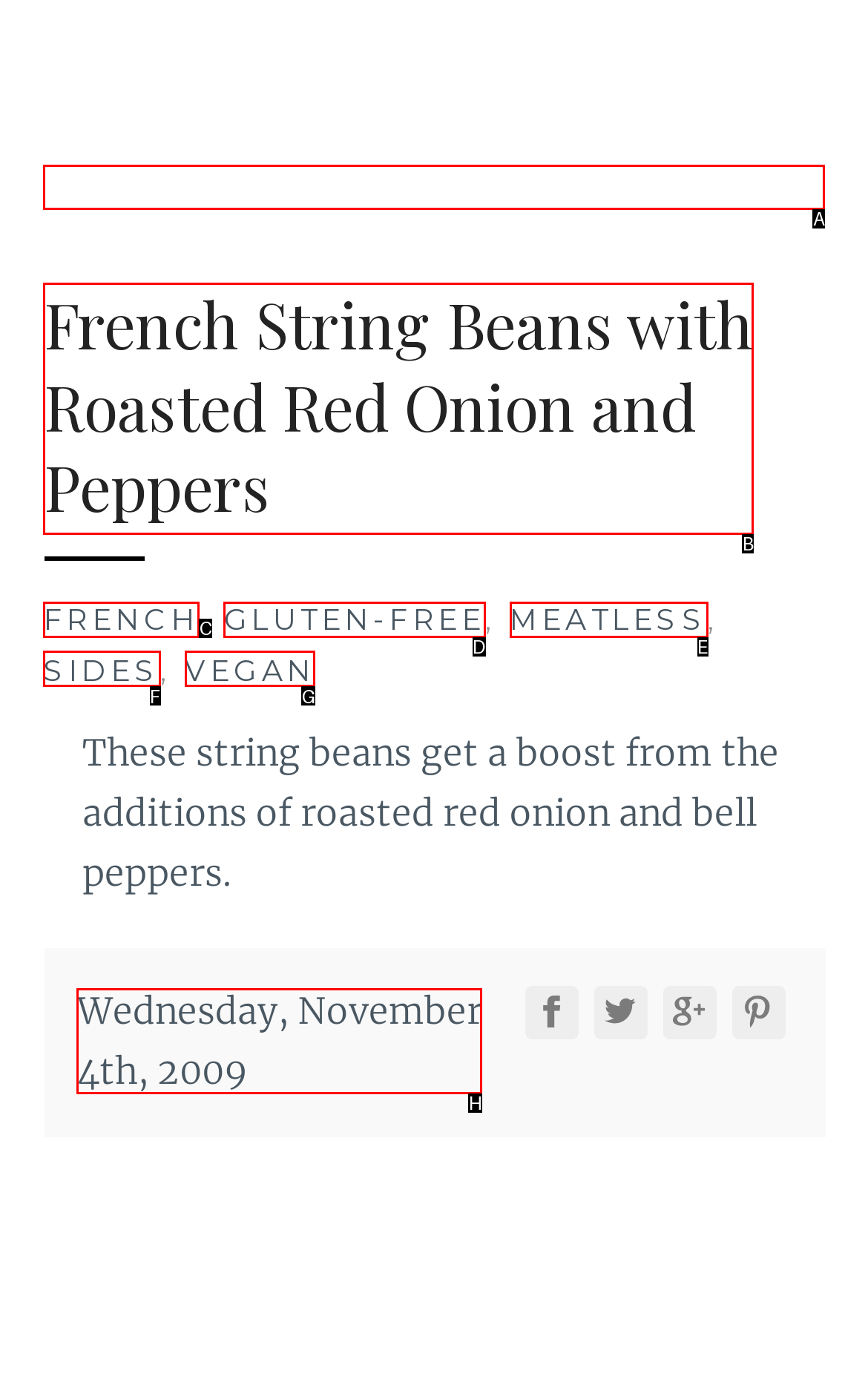Identify the letter of the UI element that fits the description: Wednesday, November 4th, 2009
Respond with the letter of the option directly.

H